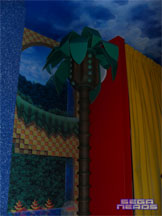What is the purpose of the draped curtain?
Could you please answer the question thoroughly and with as much detail as possible?

The draped curtain in bright colors is intended to add a playful touch to the environment, contributing to the overall immersive and nostalgic atmosphere of the themed area inspired by Sonic the Hedgehog.